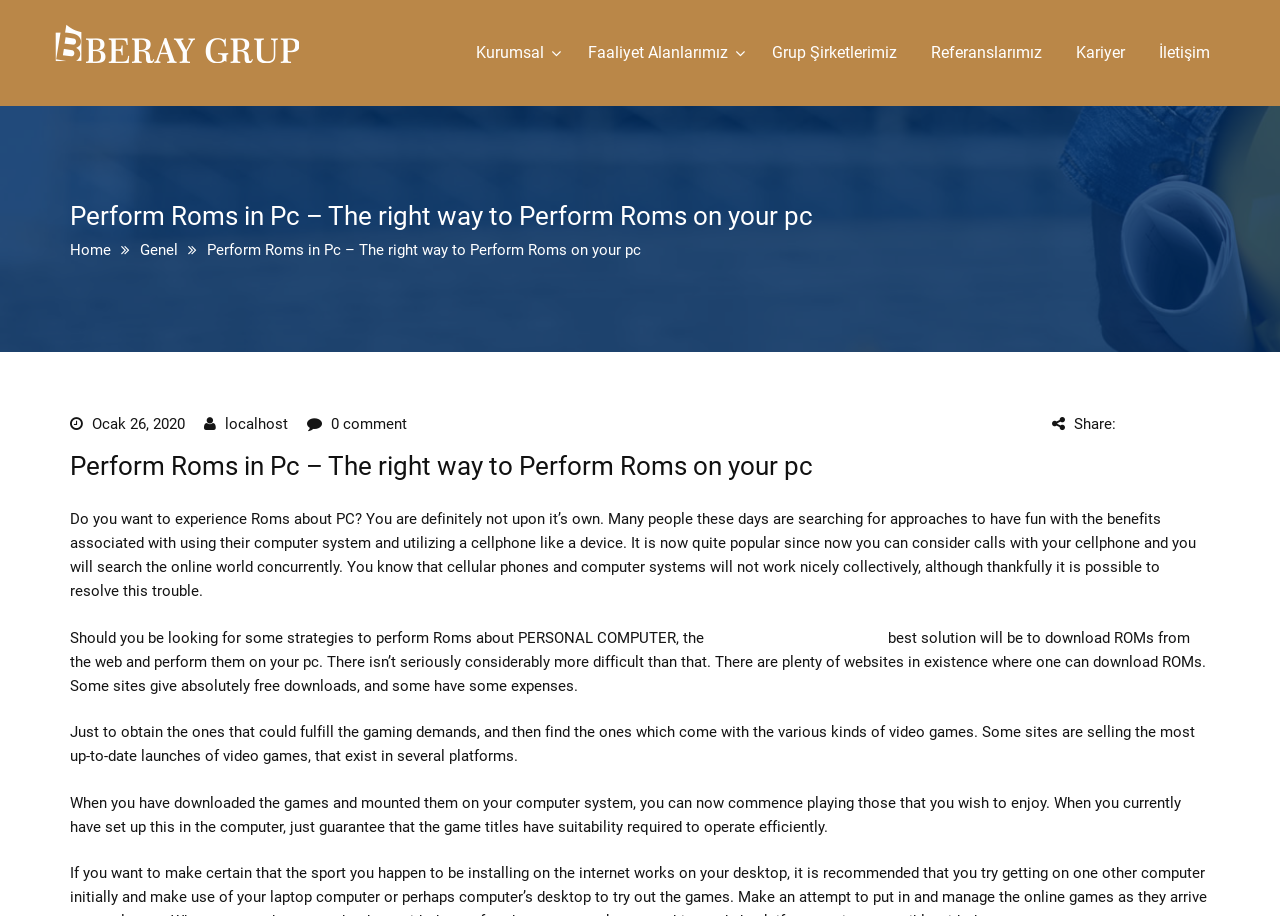Please identify the bounding box coordinates of the area that needs to be clicked to fulfill the following instruction: "Click on the 'free ps 2 games download' link."

[0.553, 0.686, 0.691, 0.706]